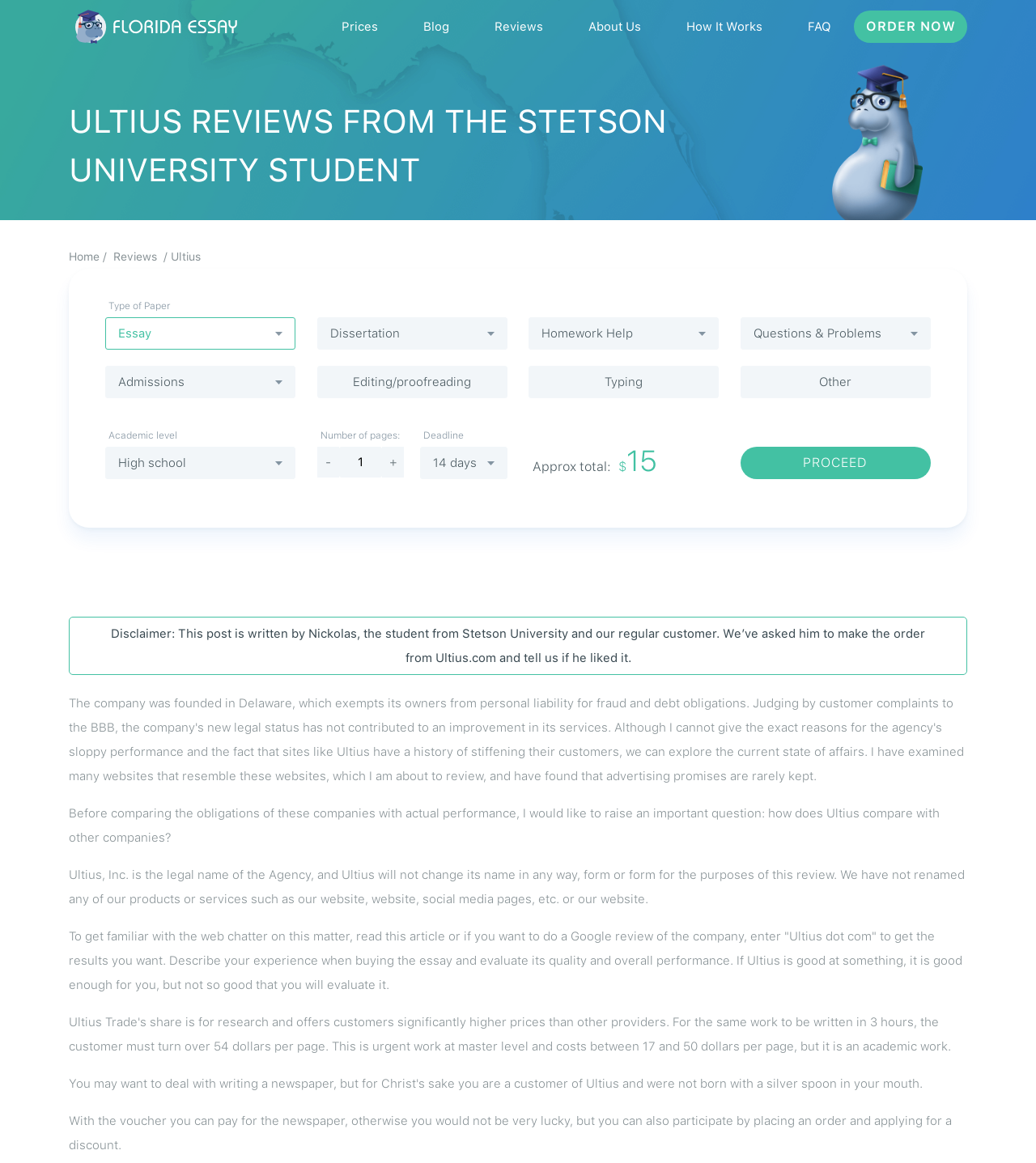Please pinpoint the bounding box coordinates for the region I should click to adhere to this instruction: "View the Privacy Policy".

None